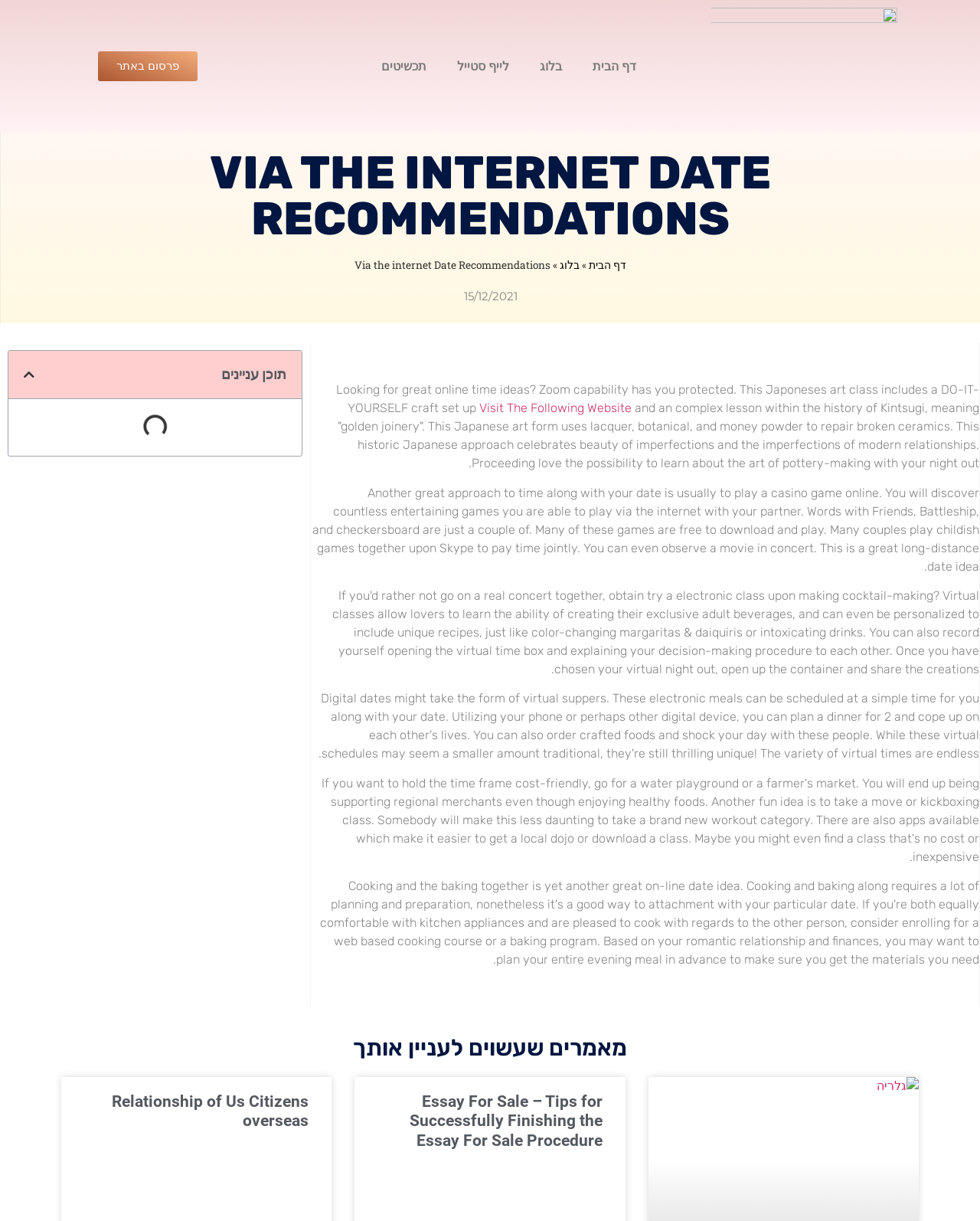Identify the bounding box coordinates for the region to click in order to carry out this instruction: "Click on Credit Repair". Provide the coordinates using four float numbers between 0 and 1, formatted as [left, top, right, bottom].

None